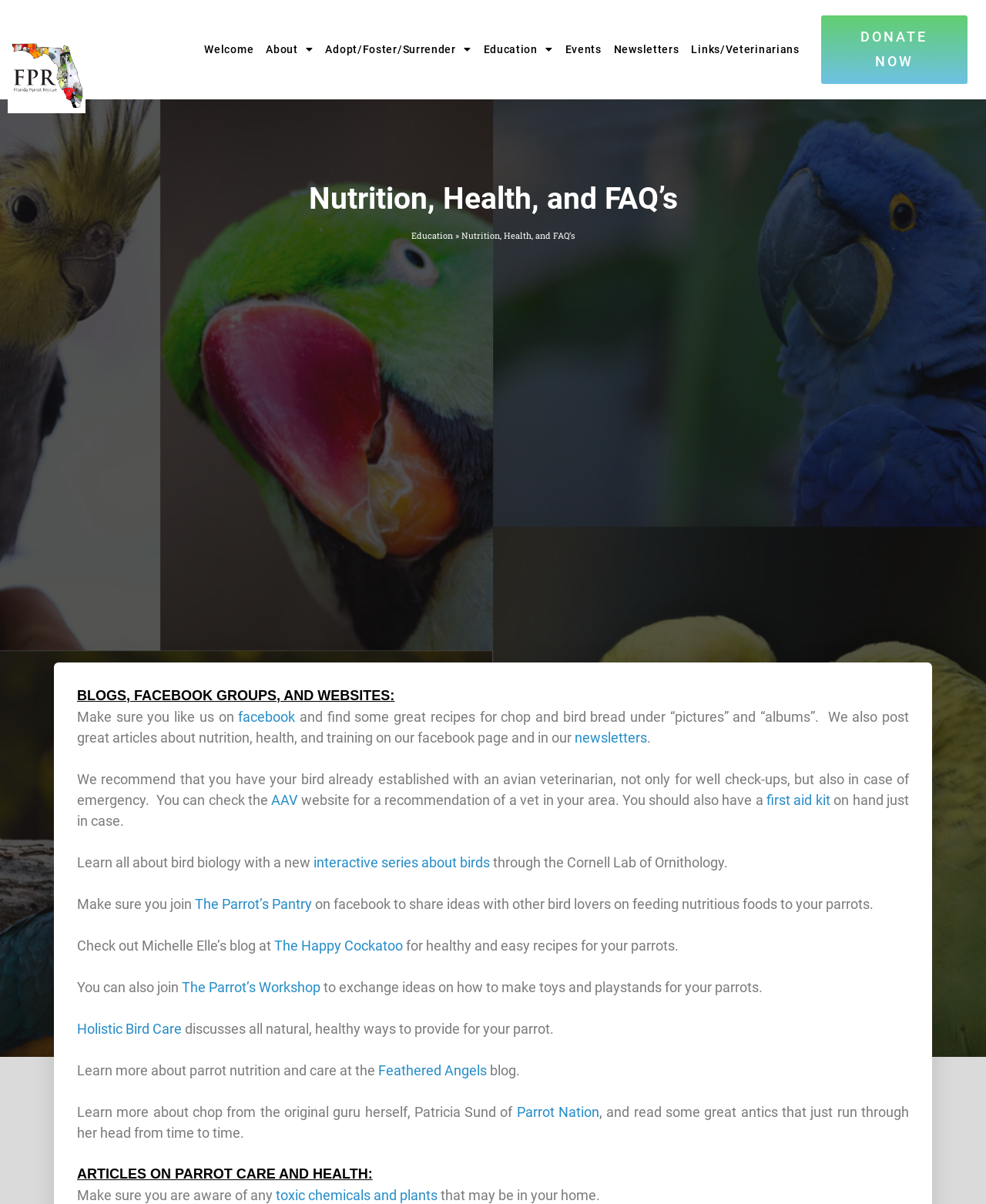Give a one-word or one-phrase response to the question: 
What is the topic of the 'interactive series'?

bird biology